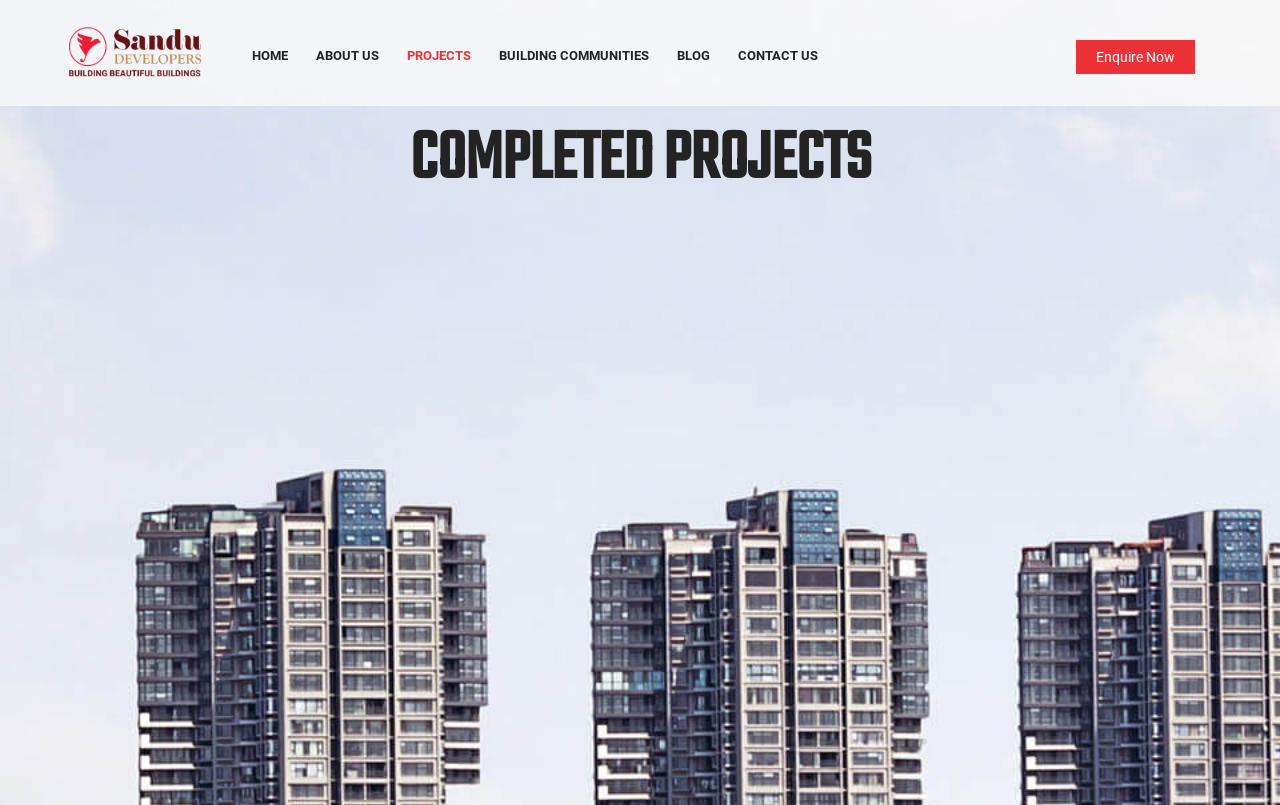Provide the bounding box coordinates of the area you need to click to execute the following instruction: "Click on Careers".

[0.512, 0.942, 0.553, 0.979]